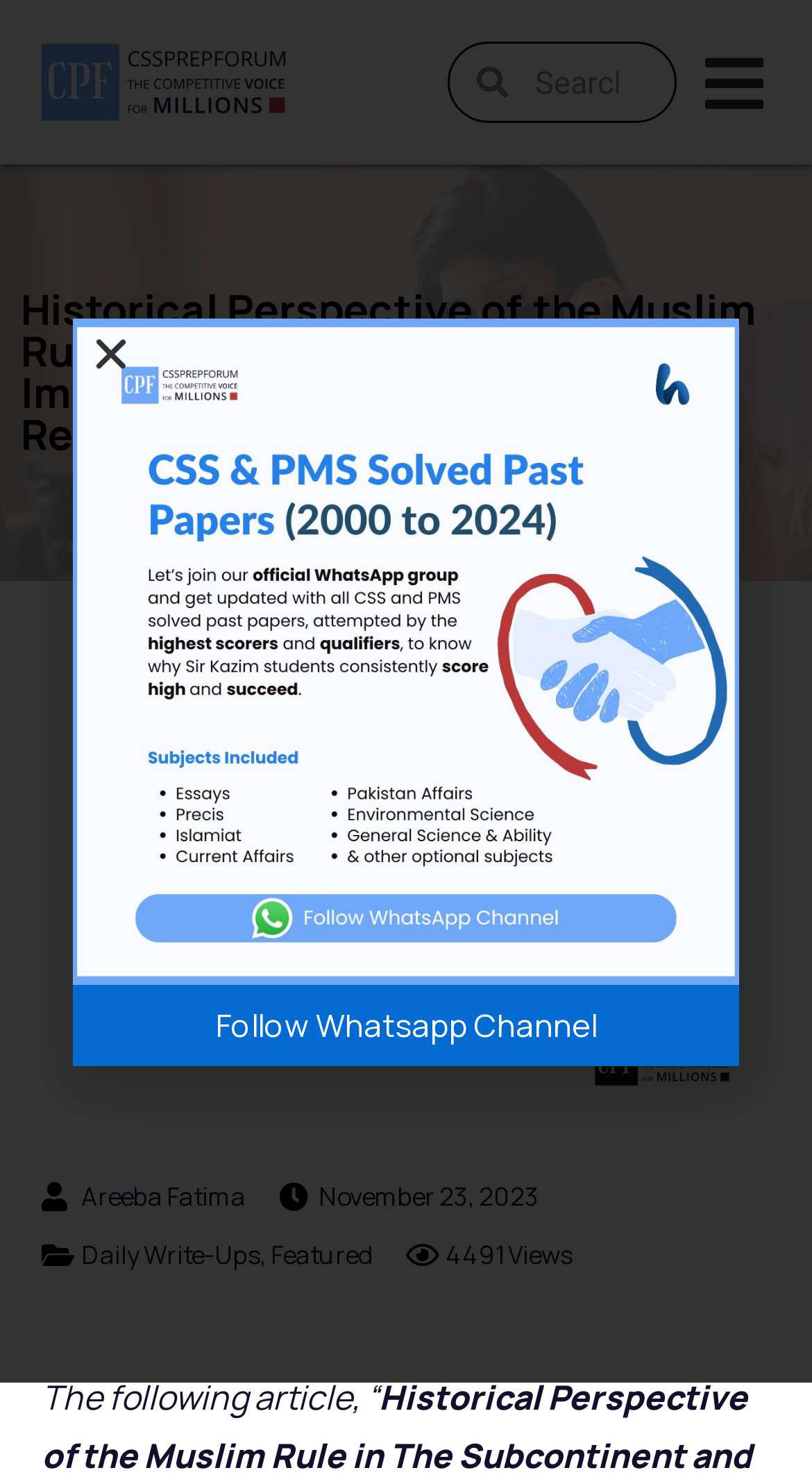Calculate the bounding box coordinates of the UI element given the description: "November 23, 2023".

[0.344, 0.791, 0.664, 0.83]